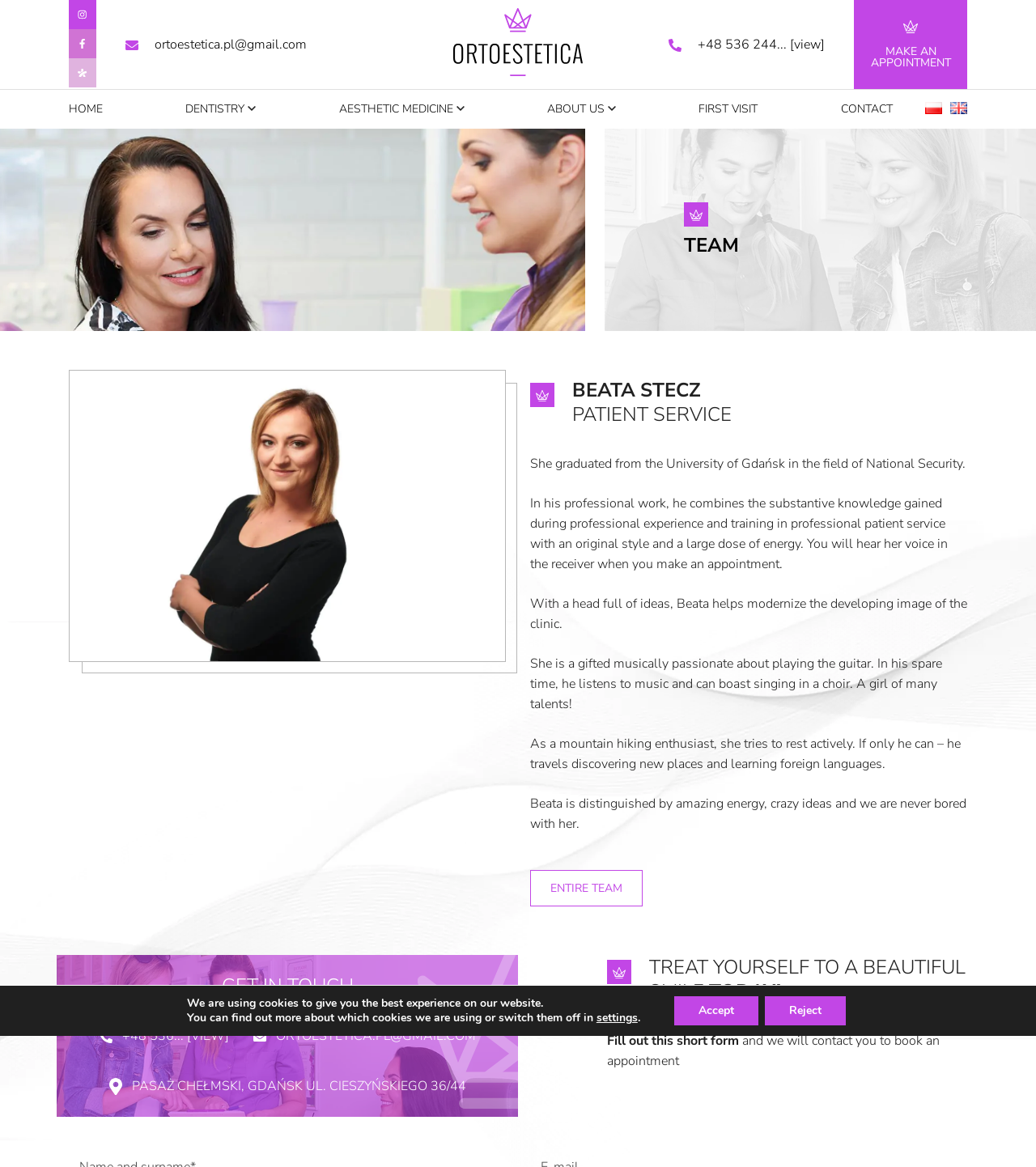Based on the element description "Team", predict the bounding box coordinates of the UI element.

[0.66, 0.199, 0.713, 0.221]